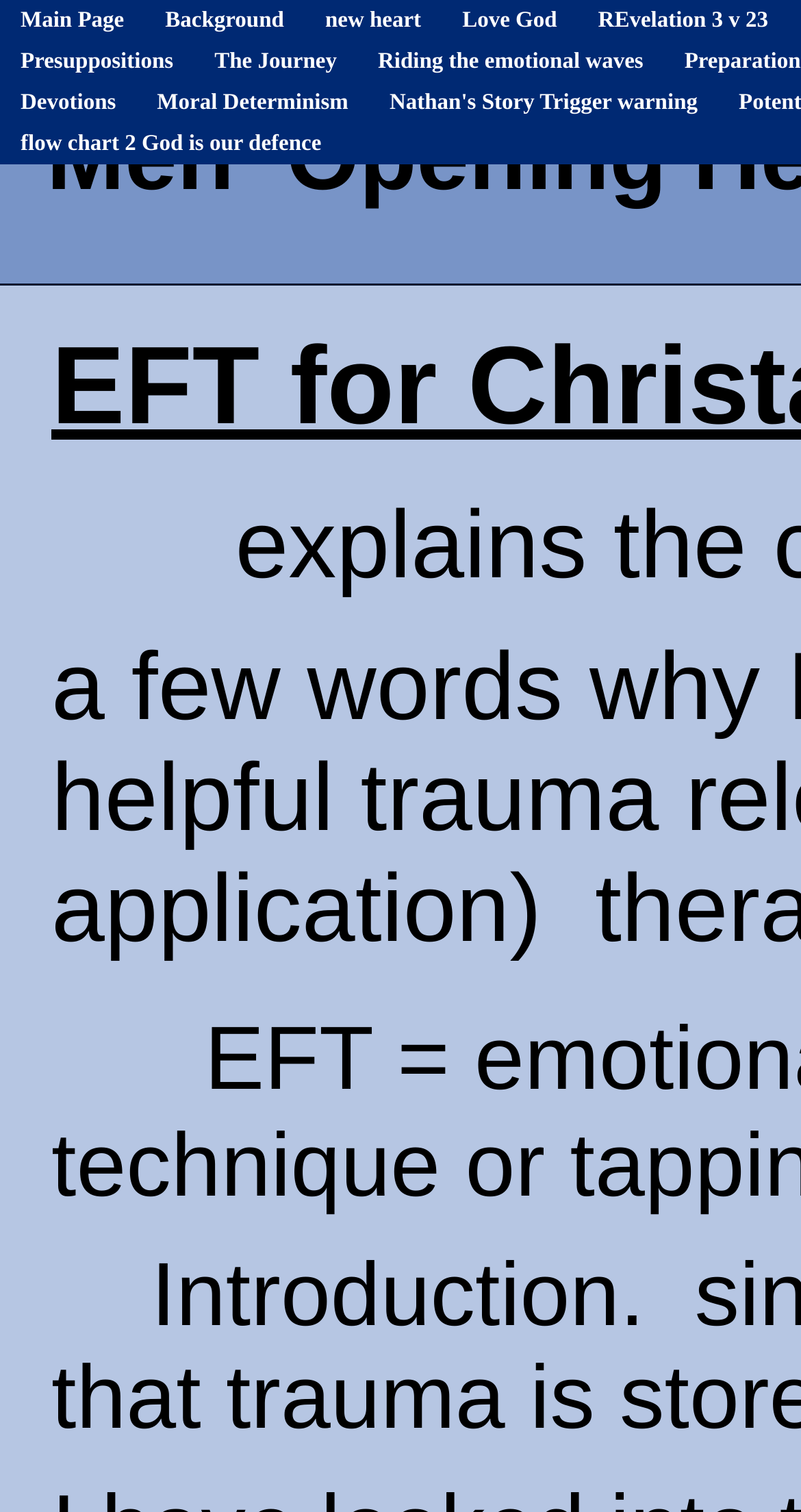Using the provided description Presuppositions, find the bounding box coordinates for the UI element. Provide the coordinates in (top-left x, top-left y, bottom-right x, bottom-right y) format, ensuring all values are between 0 and 1.

[0.0, 0.027, 0.242, 0.054]